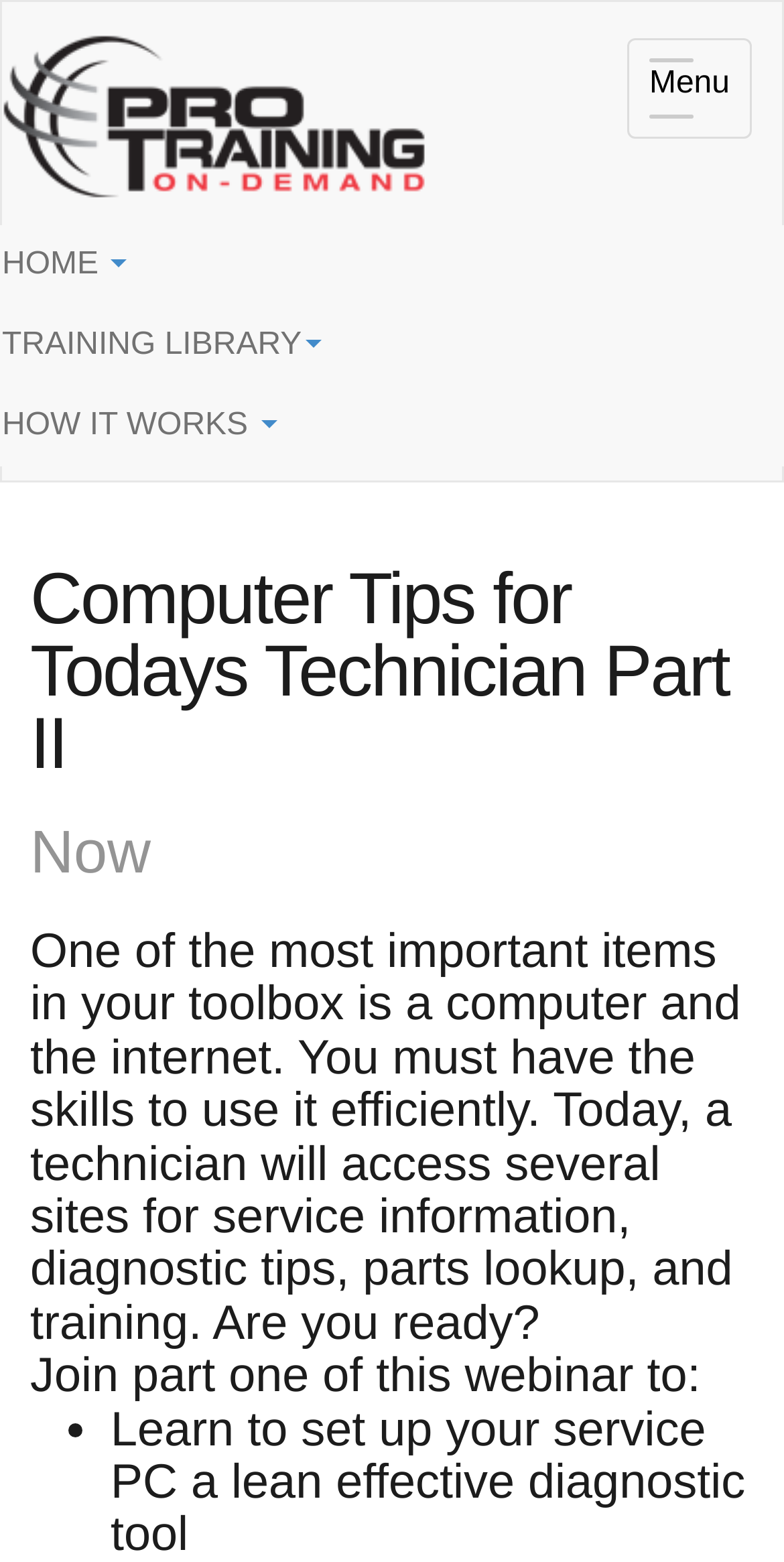Extract the main heading from the webpage content.

Computer Tips for Todays Technician Part II
